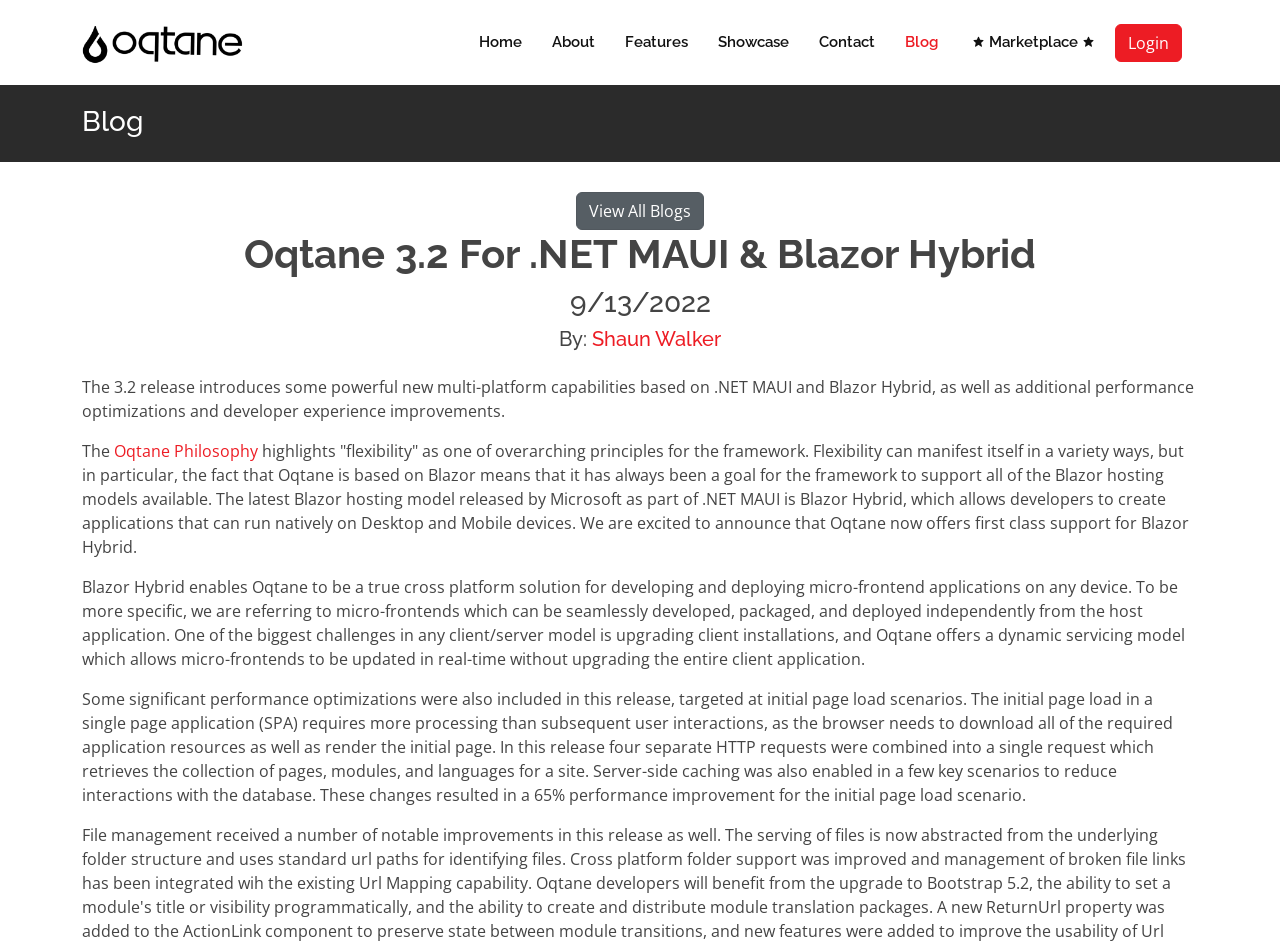Identify the bounding box coordinates for the element that needs to be clicked to fulfill this instruction: "View all blogs". Provide the coordinates in the format of four float numbers between 0 and 1: [left, top, right, bottom].

[0.45, 0.203, 0.55, 0.243]